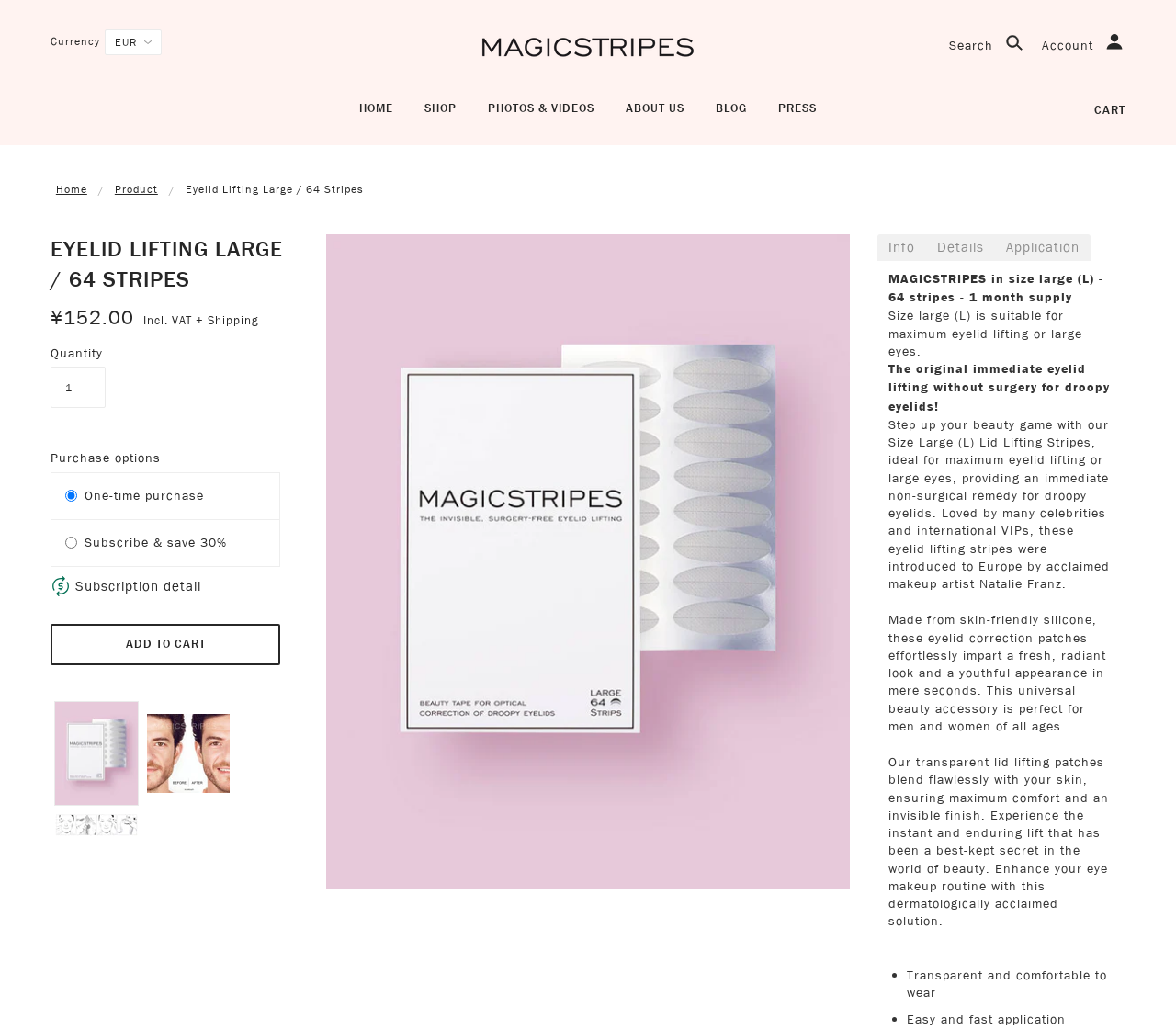Kindly determine the bounding box coordinates for the area that needs to be clicked to execute this instruction: "Navigate to History page".

None